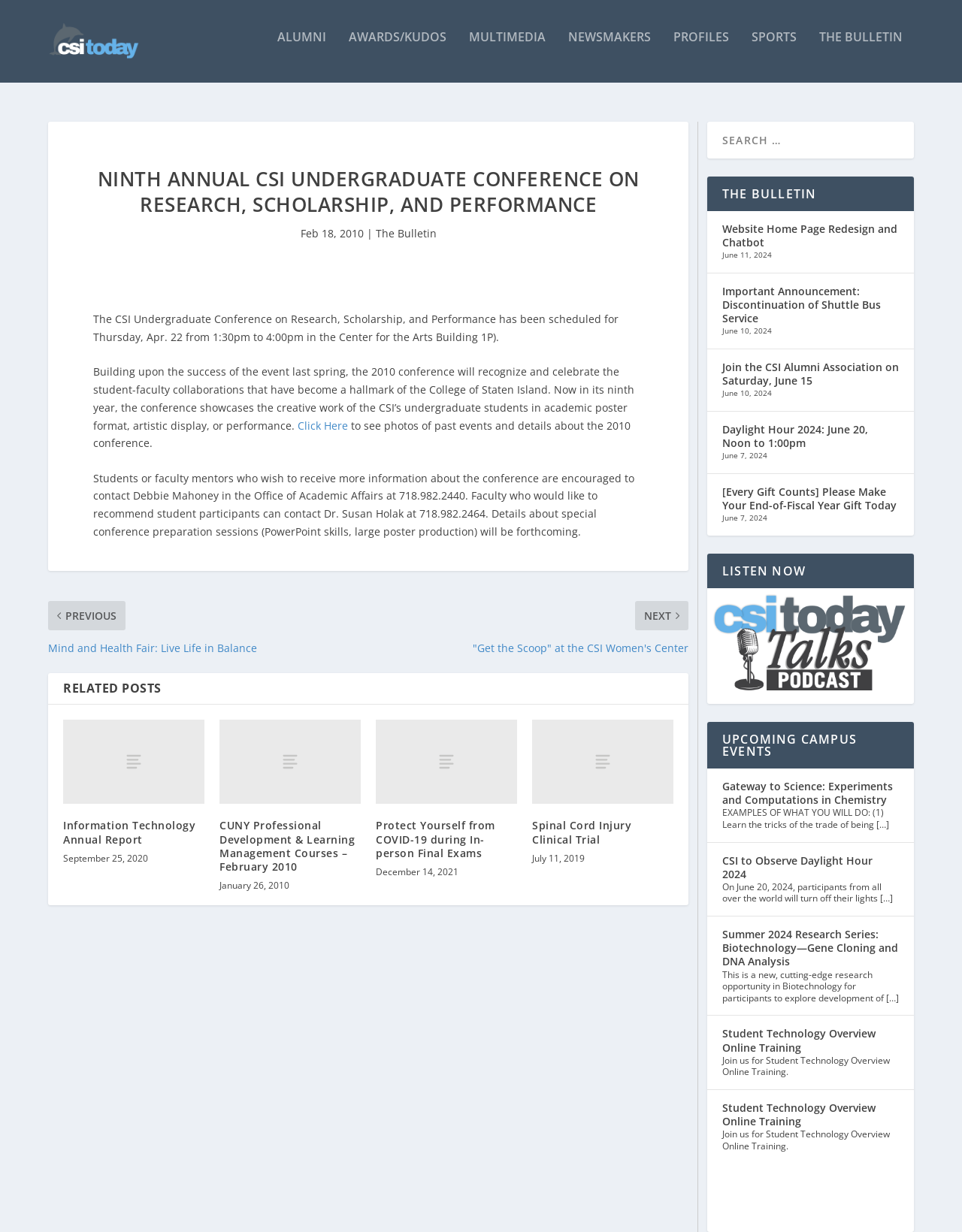Locate the bounding box coordinates of the element that should be clicked to execute the following instruction: "Search in the search box".

[0.735, 0.091, 0.95, 0.121]